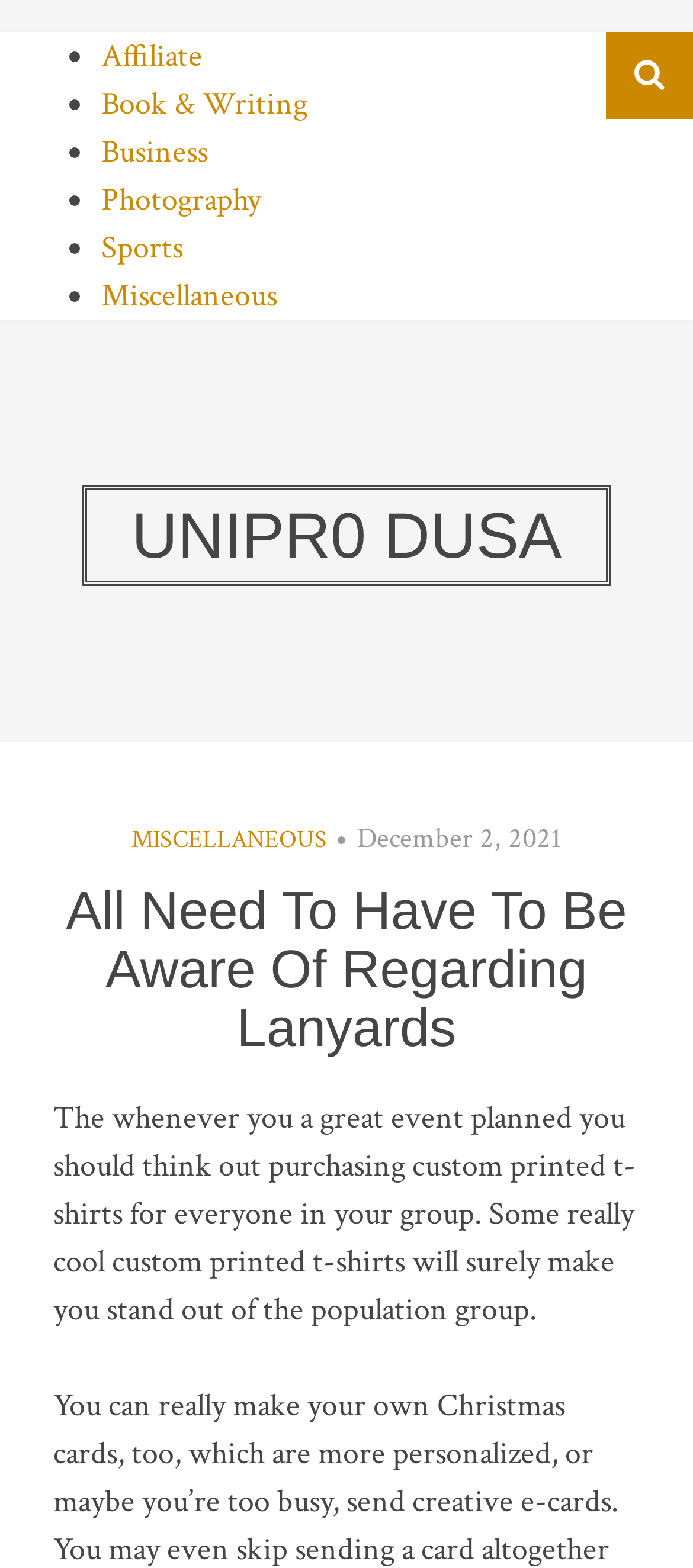Determine the bounding box coordinates of the region that needs to be clicked to achieve the task: "Check out MISCELLANEOUS".

[0.19, 0.525, 0.472, 0.546]